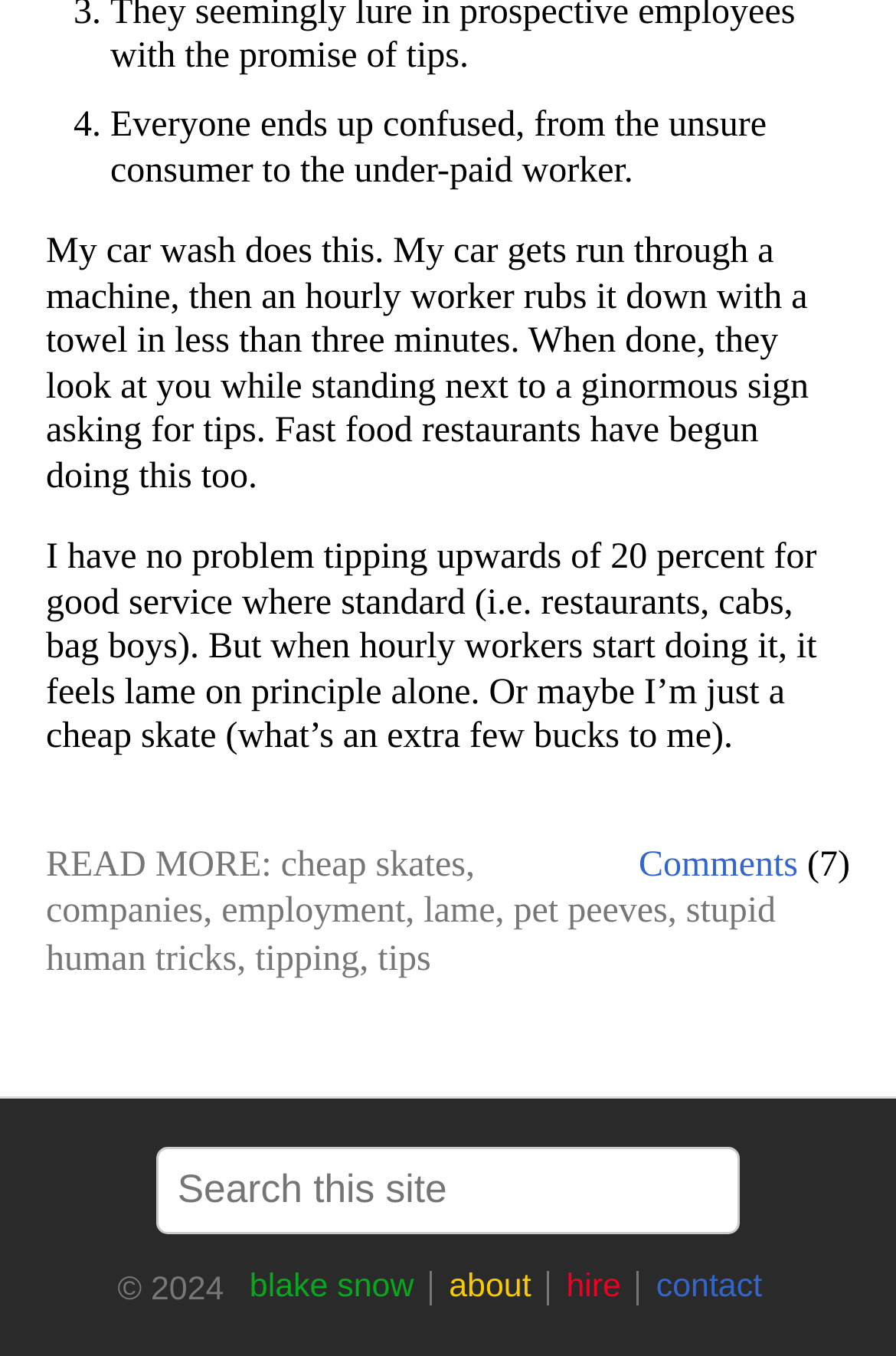Determine the bounding box coordinates of the element's region needed to click to follow the instruction: "Read more about cheap skates". Provide these coordinates as four float numbers between 0 and 1, formatted as [left, top, right, bottom].

[0.313, 0.623, 0.52, 0.652]